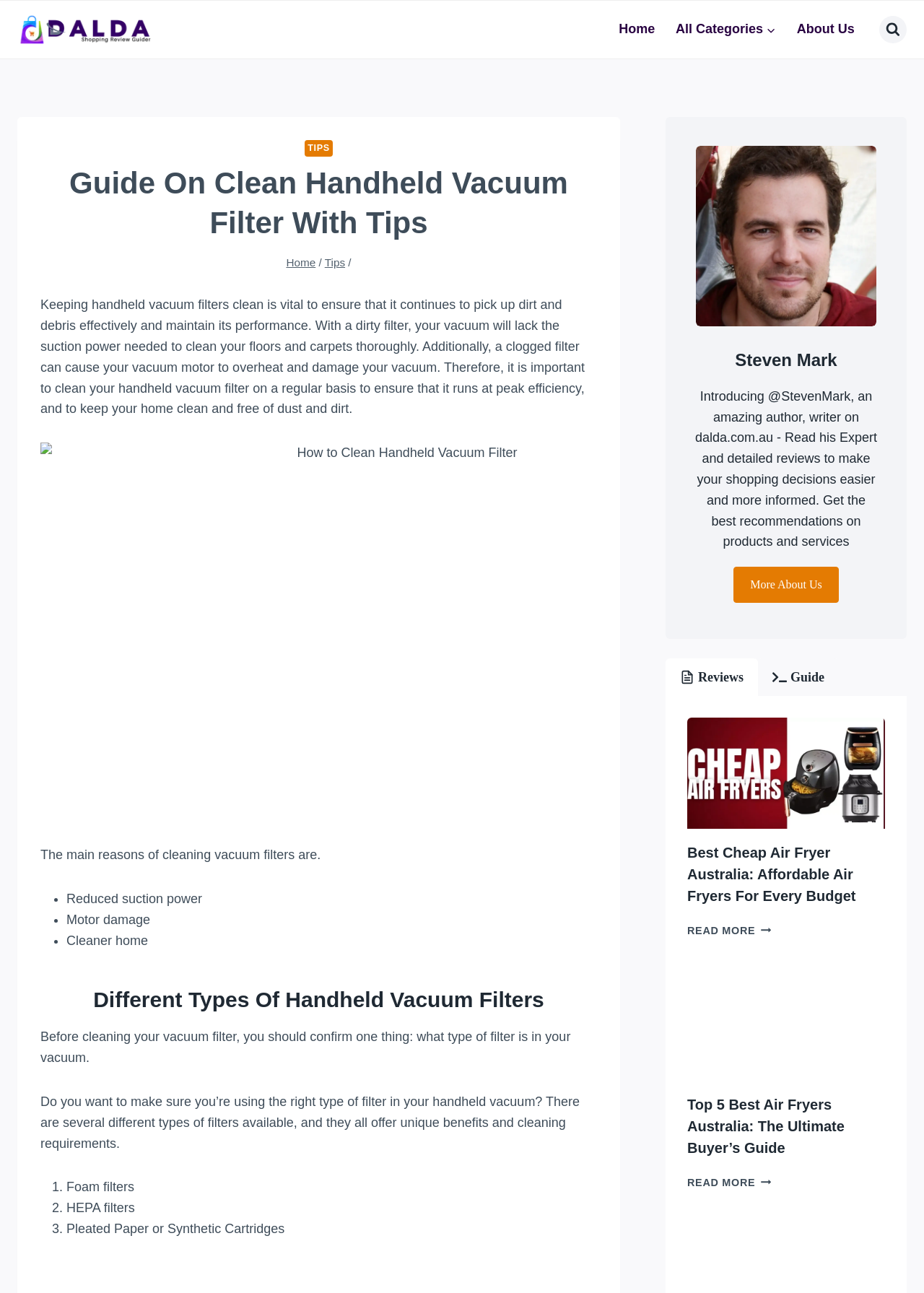Determine the bounding box of the UI element mentioned here: "About Us". The coordinates must be in the format [left, top, right, bottom] with values ranging from 0 to 1.

[0.851, 0.011, 0.936, 0.034]